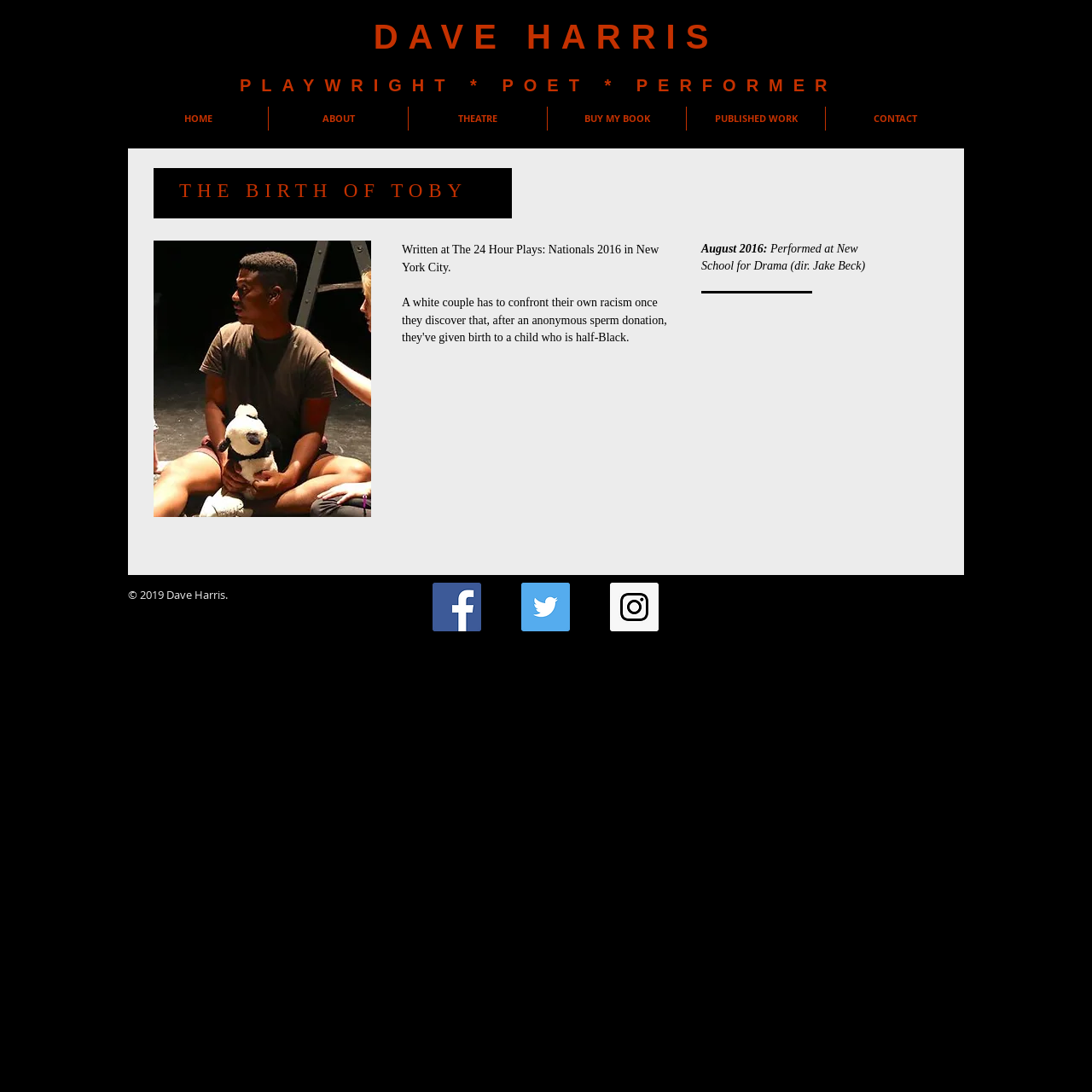Provide the bounding box coordinates of the UI element this sentence describes: "aria-label="Instagram Social Icon"".

[0.559, 0.534, 0.603, 0.578]